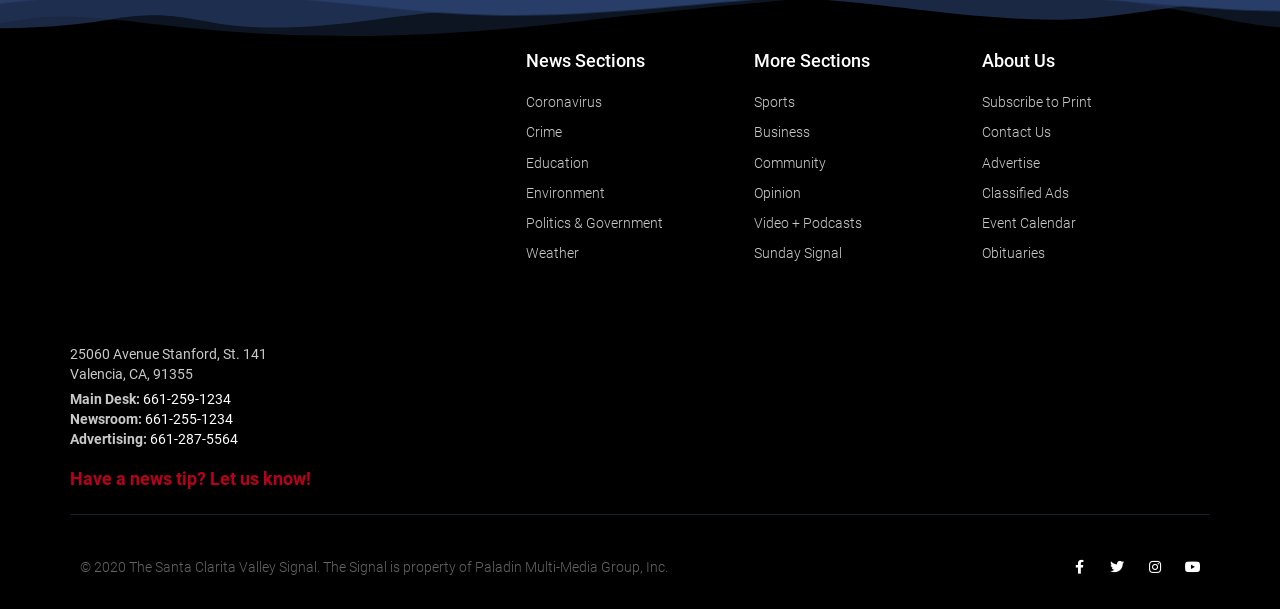What is the name of the company that owns The Signal?
Based on the visual, give a brief answer using one word or a short phrase.

Paladin Multi-Media Group, Inc.